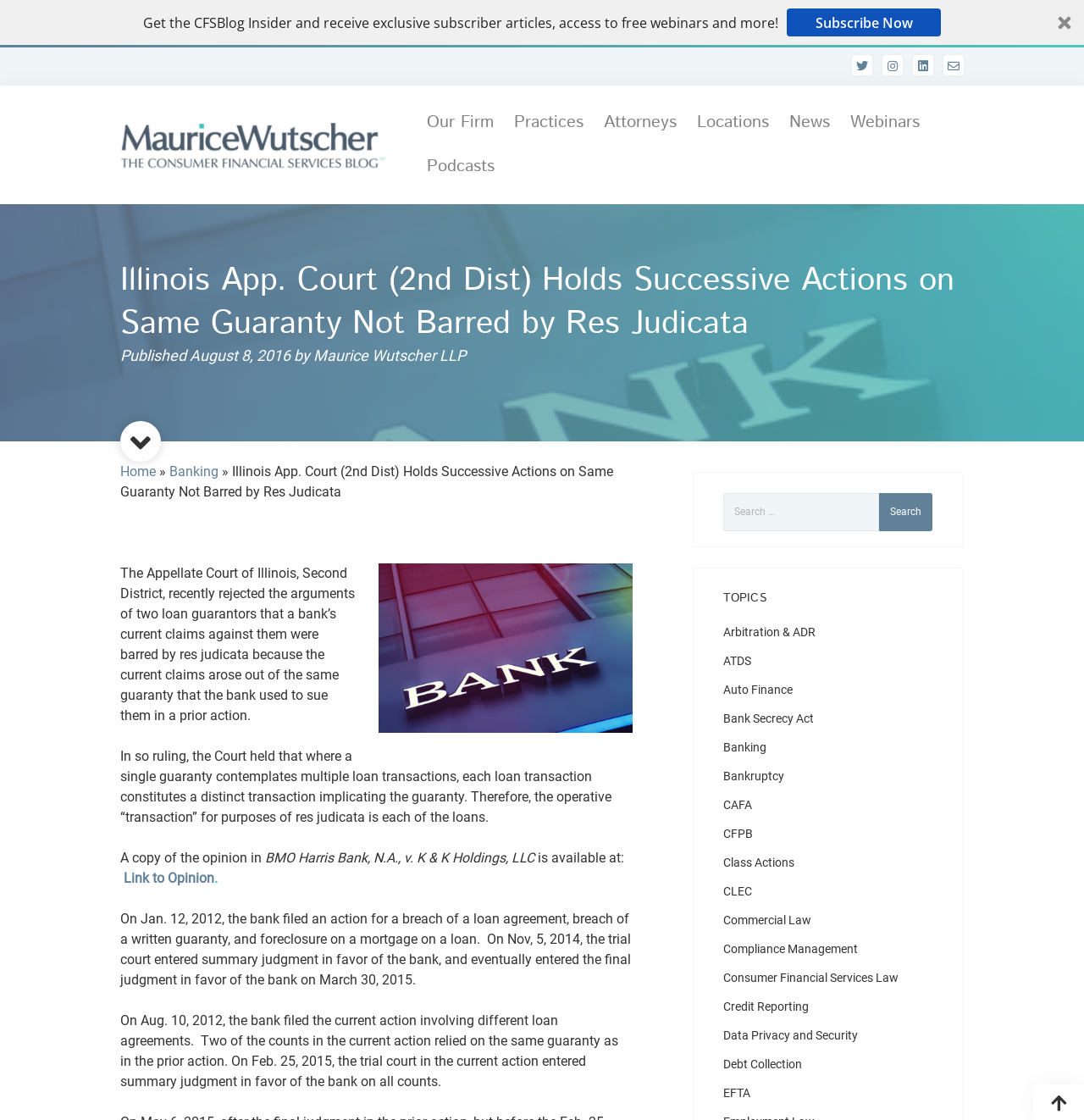What is the topic of the article?
Using the image provided, answer with just one word or phrase.

Illinois App. Court (2nd Dist) Holds Successive Actions on Same Guaranty Not Barred by Res Judicata